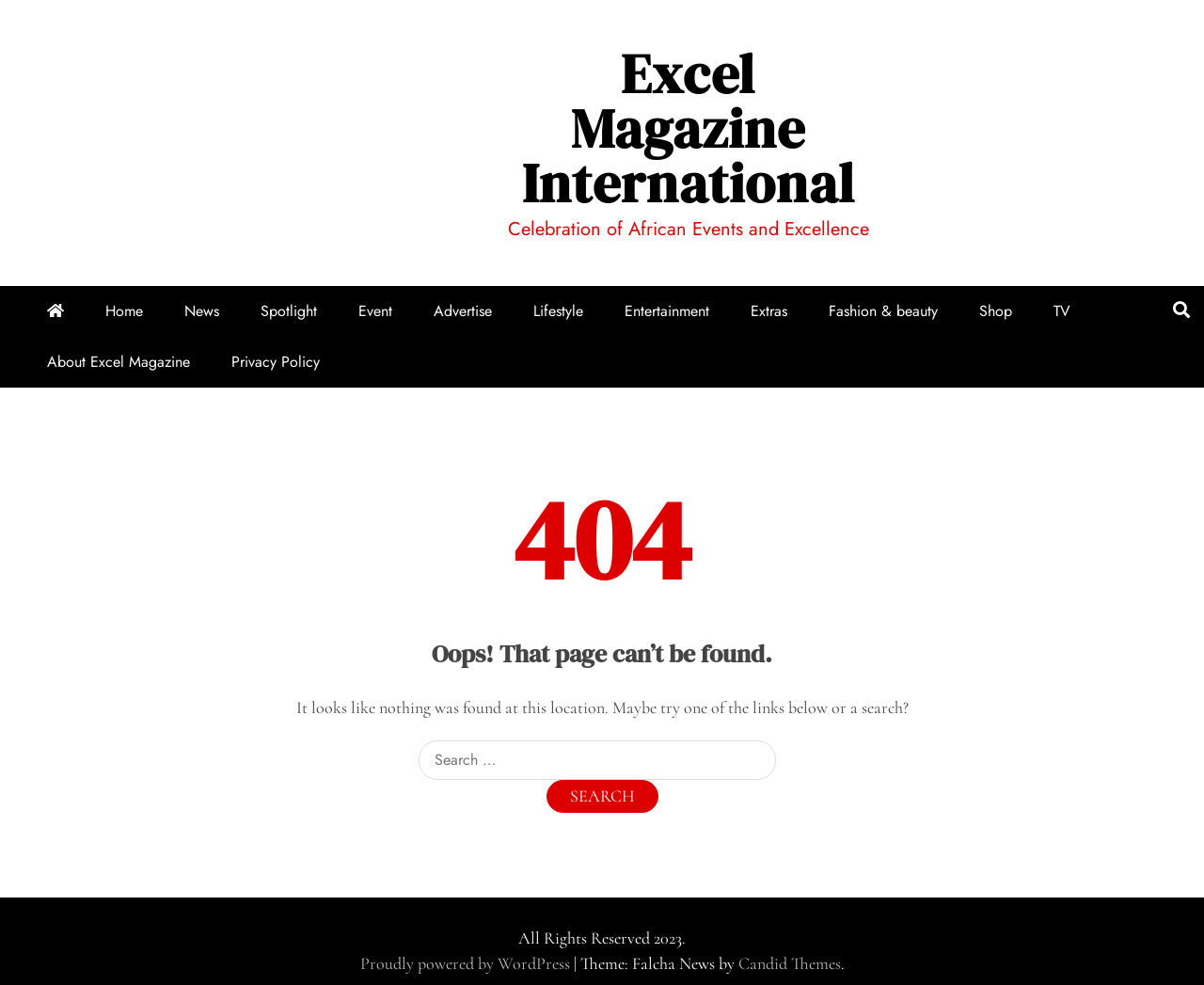What is the copyright year of the website?
Refer to the image and provide a thorough answer to the question.

The copyright information is displayed at the bottom of the page, and it states 'All Rights Reserved 2023', which indicates that the website's copyright is reserved for the year 2023.